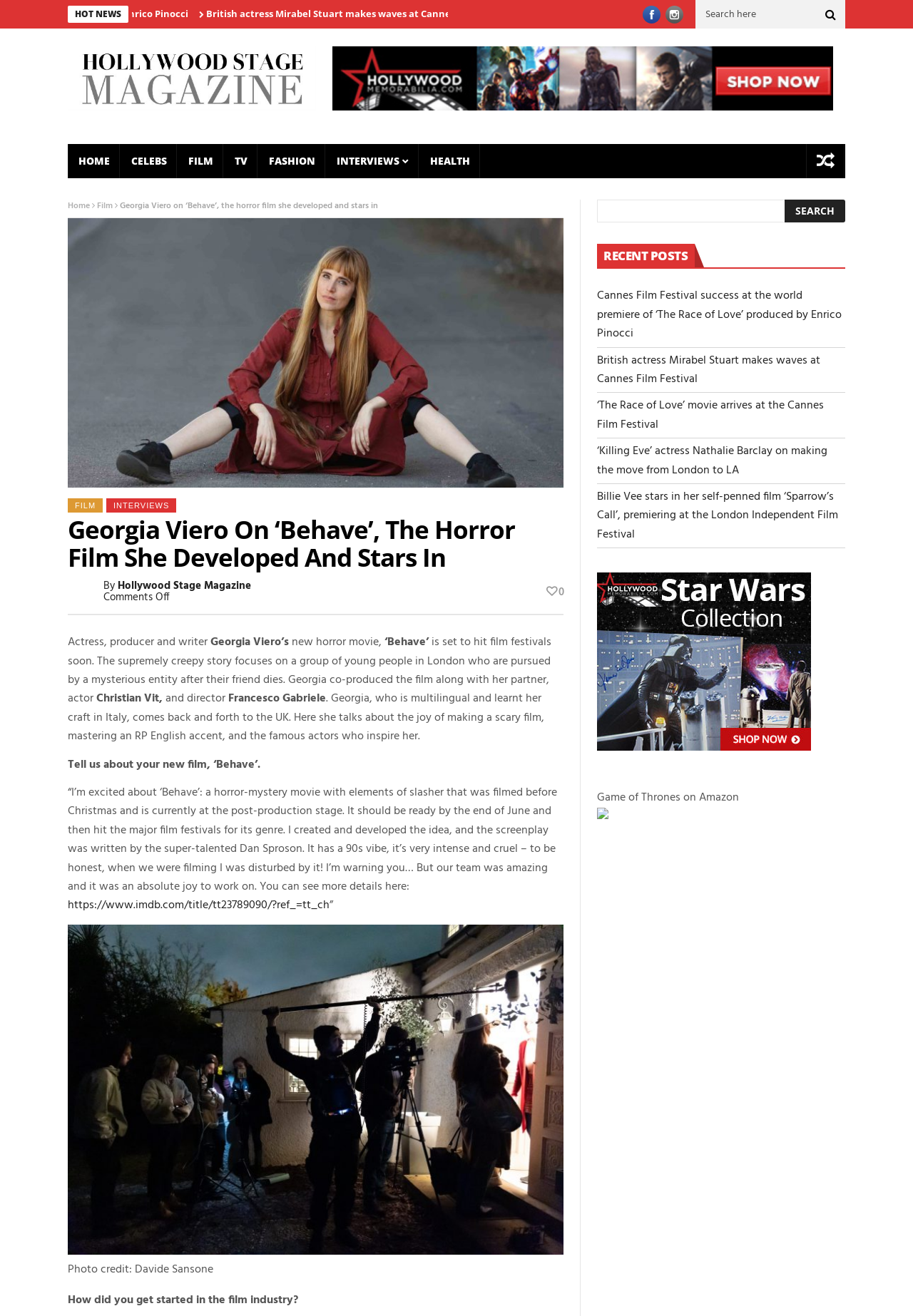Respond with a single word or phrase for the following question: 
What is the name of the partner of Georgia Viero who co-produced the film?

Christian Vit